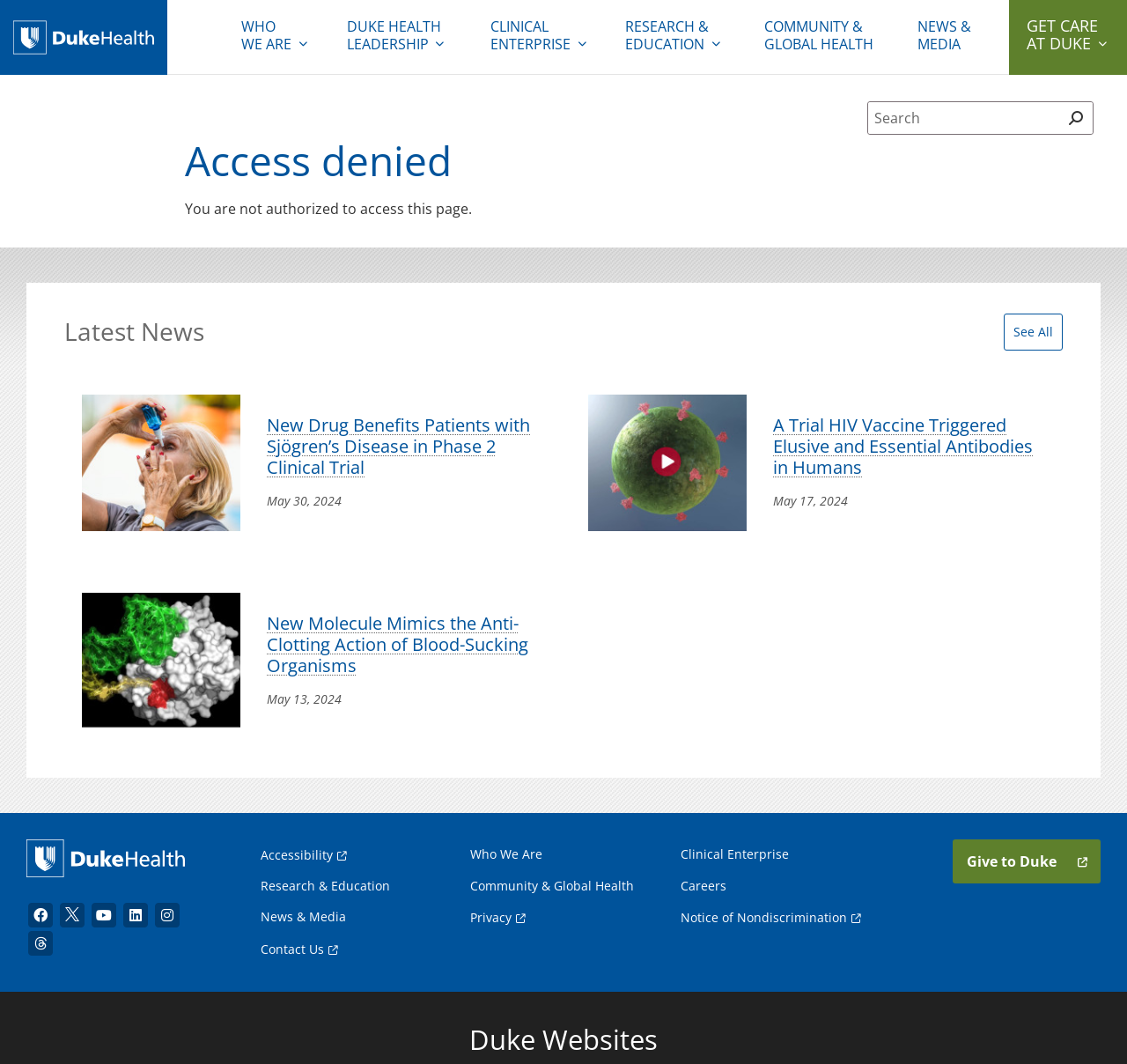Please determine the bounding box coordinates of the element's region to click in order to carry out the following instruction: "See all news". The coordinates should be four float numbers between 0 and 1, i.e., [left, top, right, bottom].

[0.891, 0.295, 0.943, 0.329]